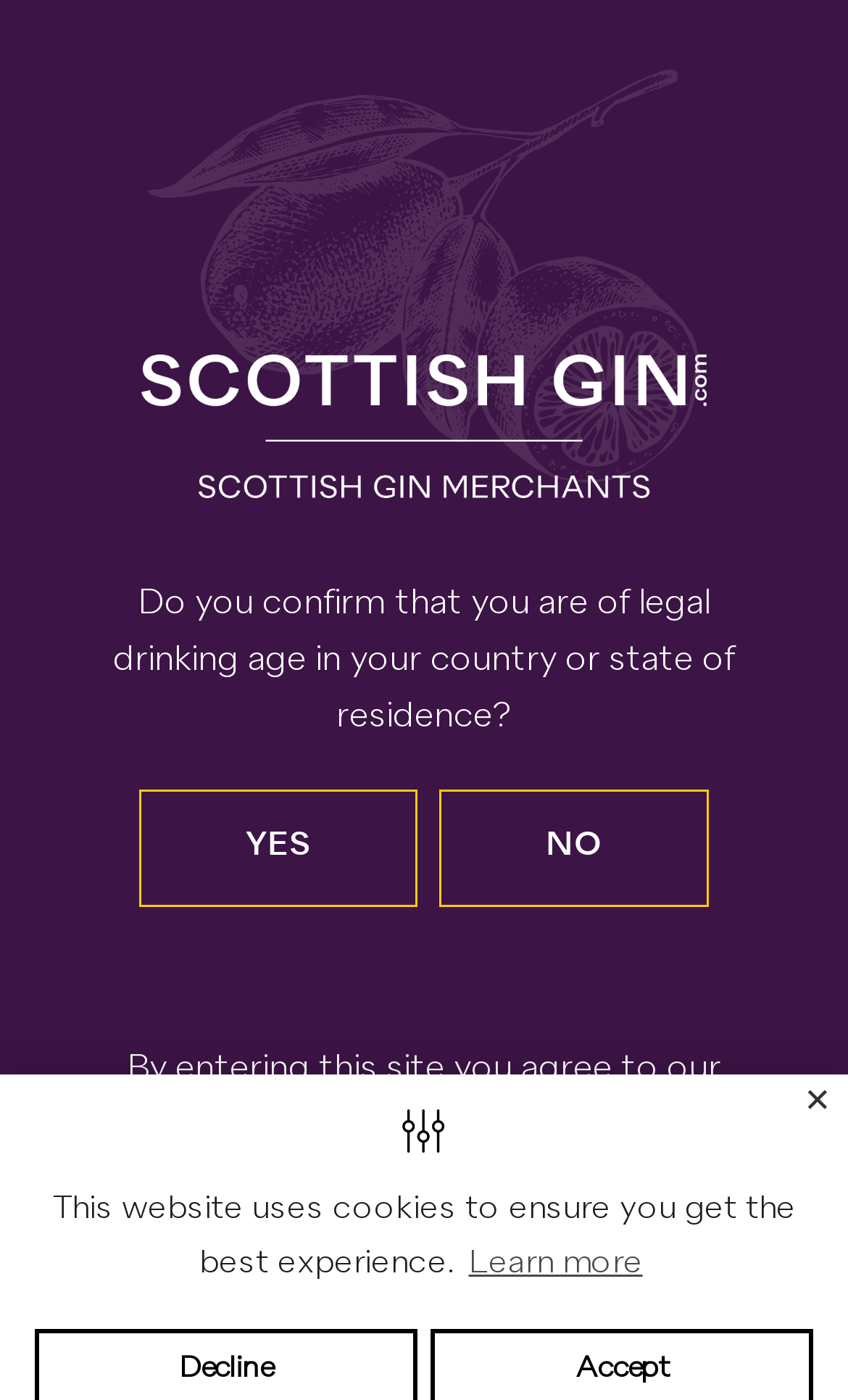Pinpoint the bounding box coordinates of the area that must be clicked to complete this instruction: "Answer yes to the question".

[0.164, 0.563, 0.492, 0.647]